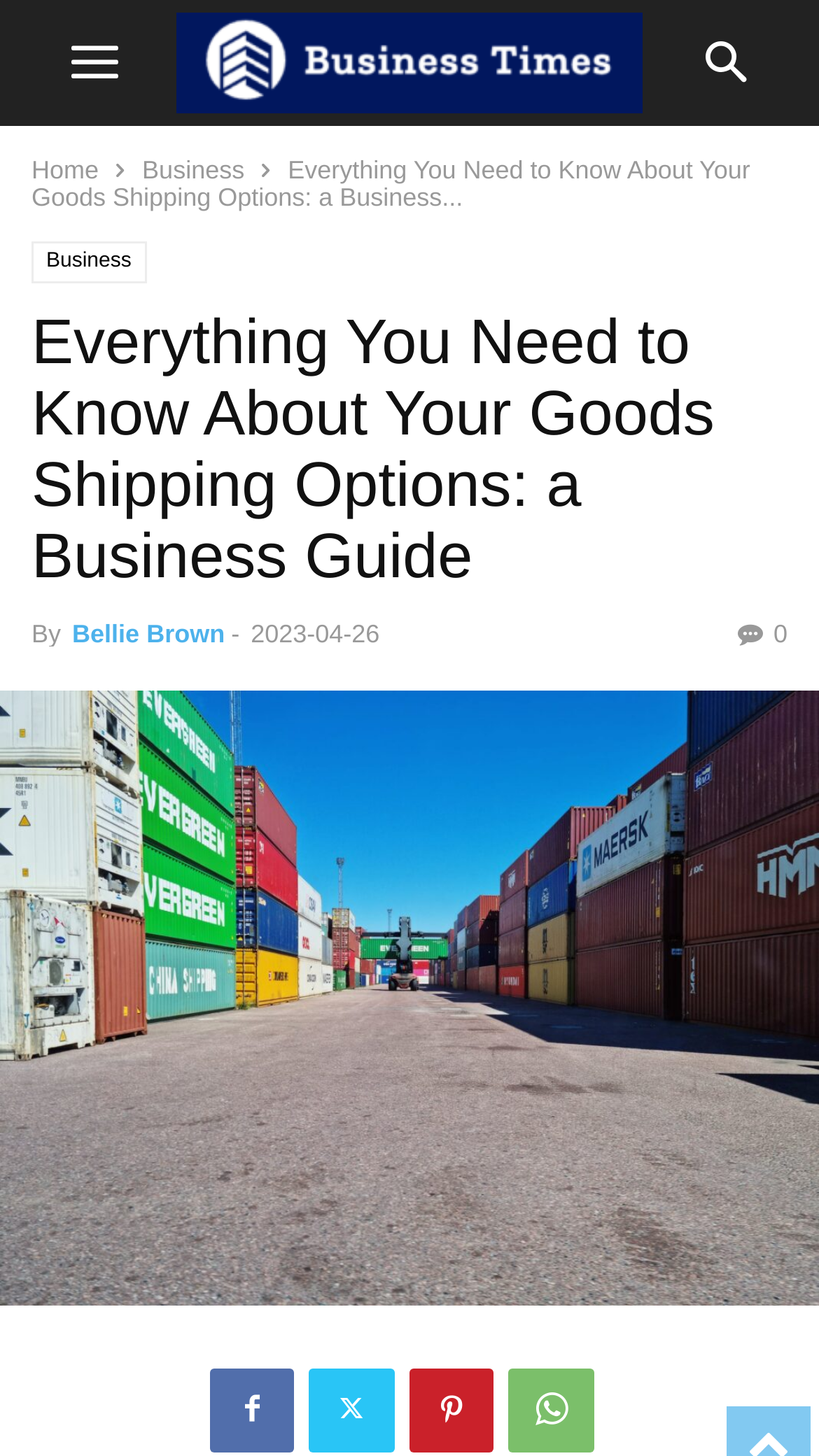Answer this question using a single word or a brief phrase:
What is the author of the current article?

Bellie Brown